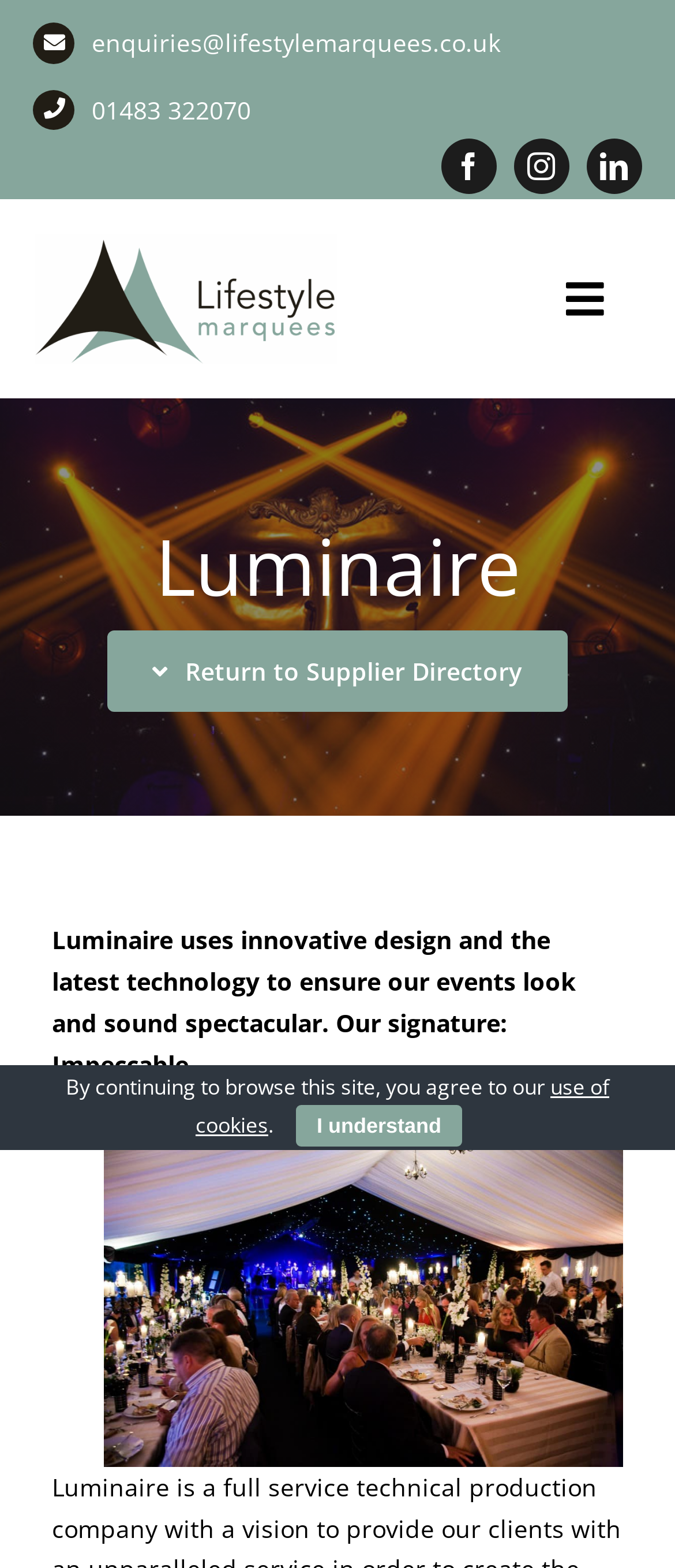Point out the bounding box coordinates of the section to click in order to follow this instruction: "Visit the Facebook page".

[0.653, 0.089, 0.735, 0.124]